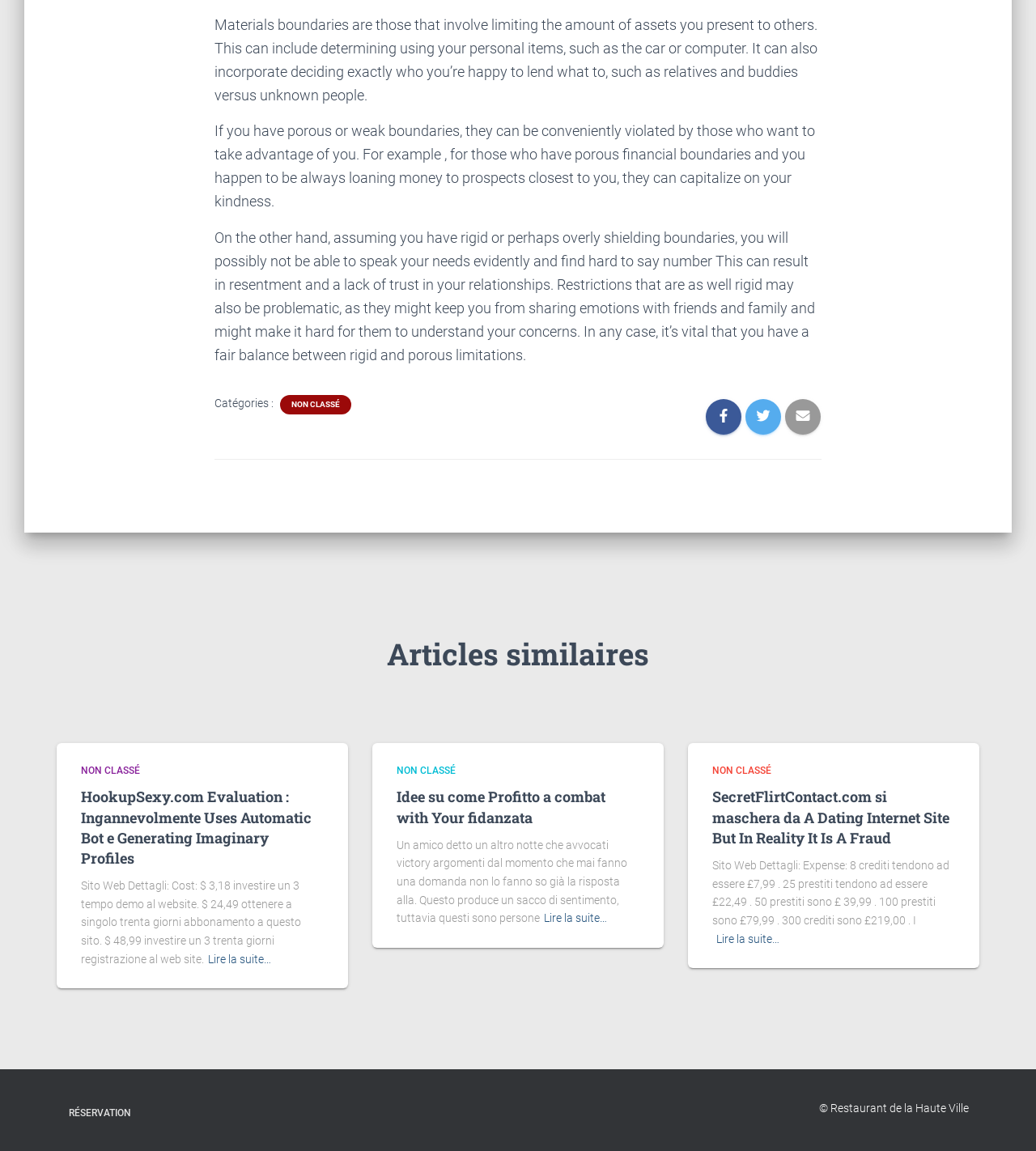Please find the bounding box for the UI component described as follows: "Réservation".

[0.055, 0.95, 0.138, 0.985]